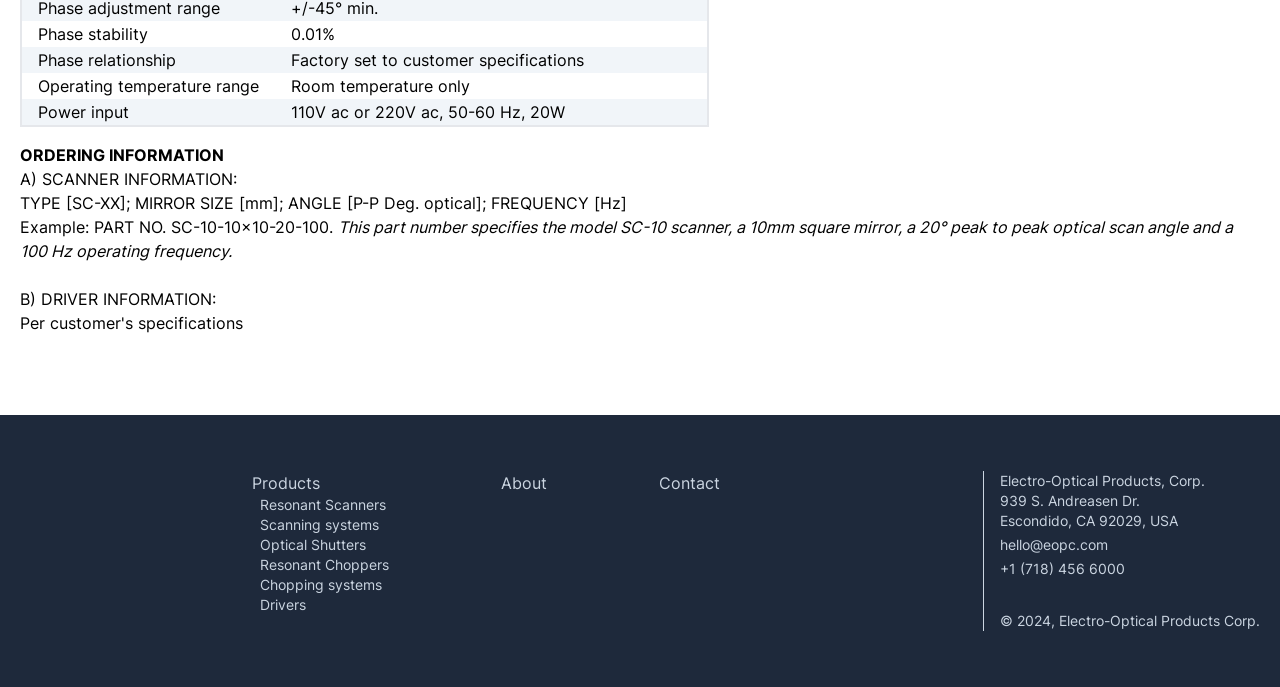Please determine the bounding box coordinates of the element's region to click in order to carry out the following instruction: "Click on 'Share Your Story'". The coordinates should be four float numbers between 0 and 1, i.e., [left, top, right, bottom].

None